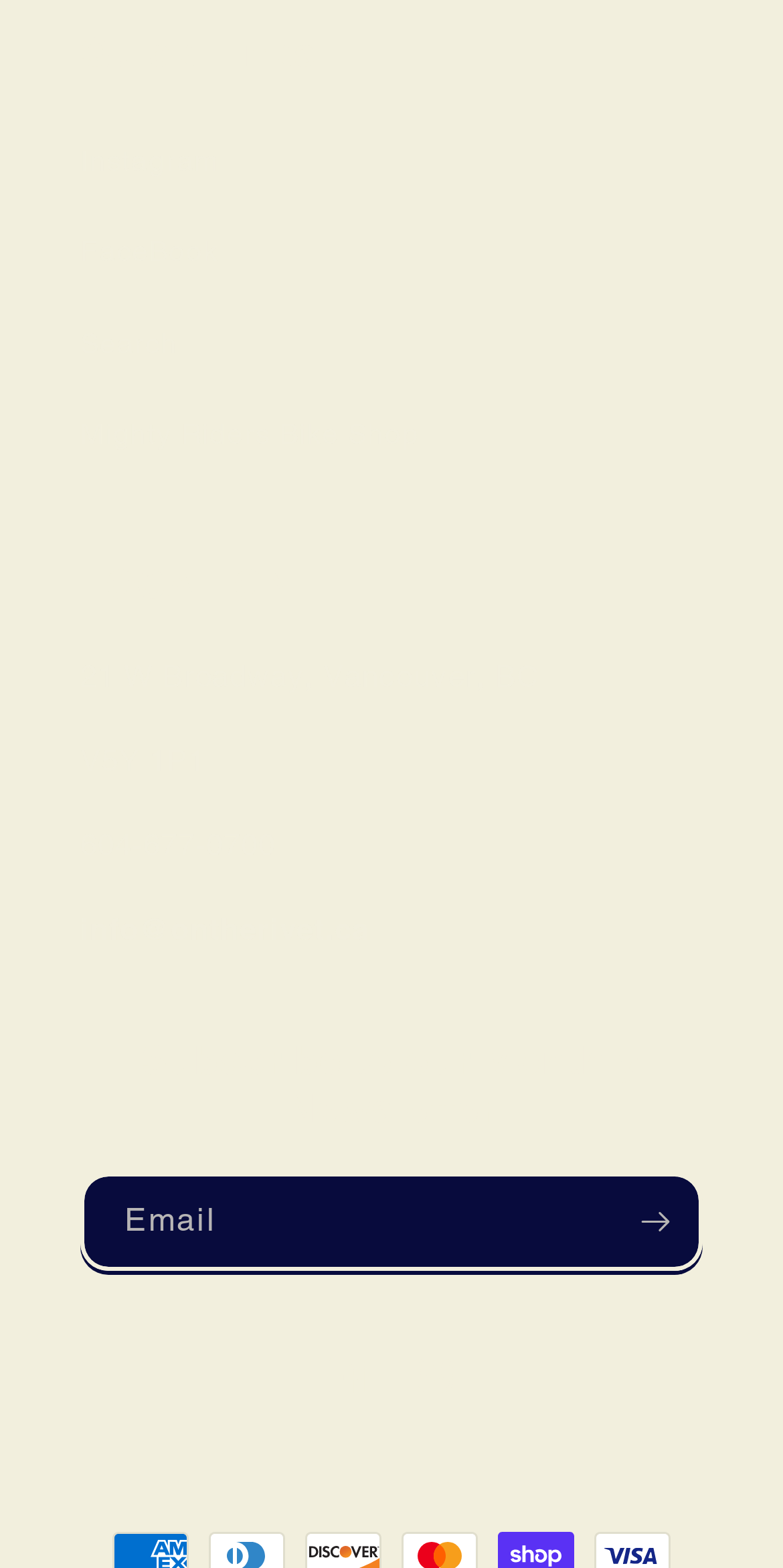Find the bounding box coordinates for the HTML element described in this sentence: "Majestri". Provide the coordinates as four float numbers between 0 and 1, in the format [left, top, right, bottom].

None